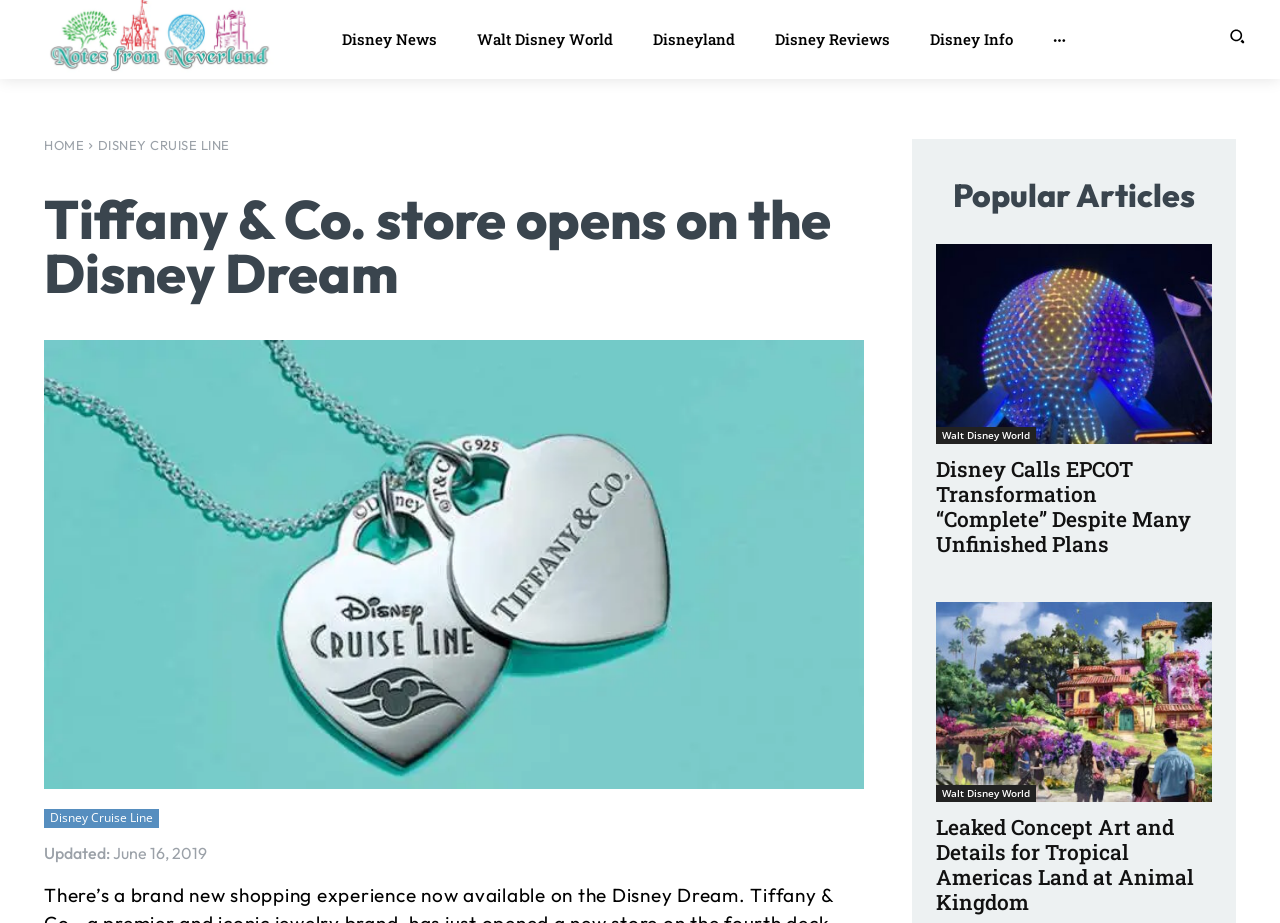Please locate the bounding box coordinates of the element that should be clicked to achieve the given instruction: "Click on Disney News".

[0.259, 0.018, 0.349, 0.067]